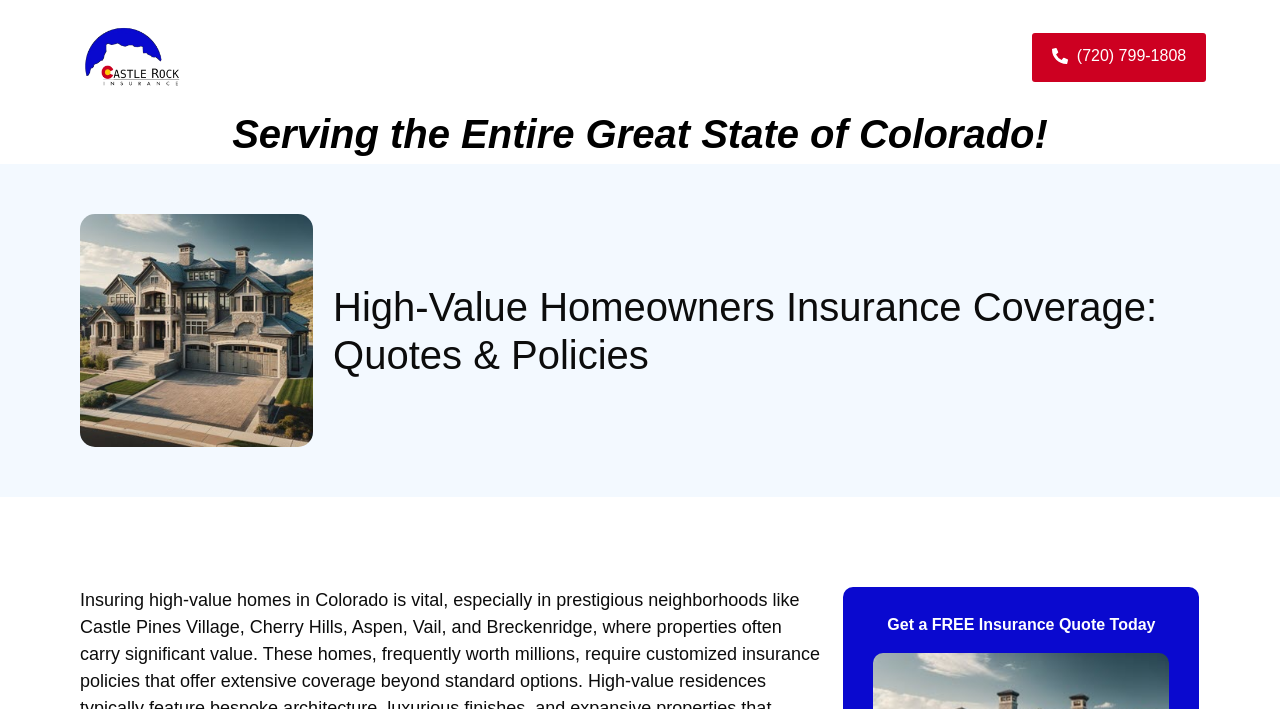Please find the top heading of the webpage and generate its text.

Serving the Entire Great State of Colorado!